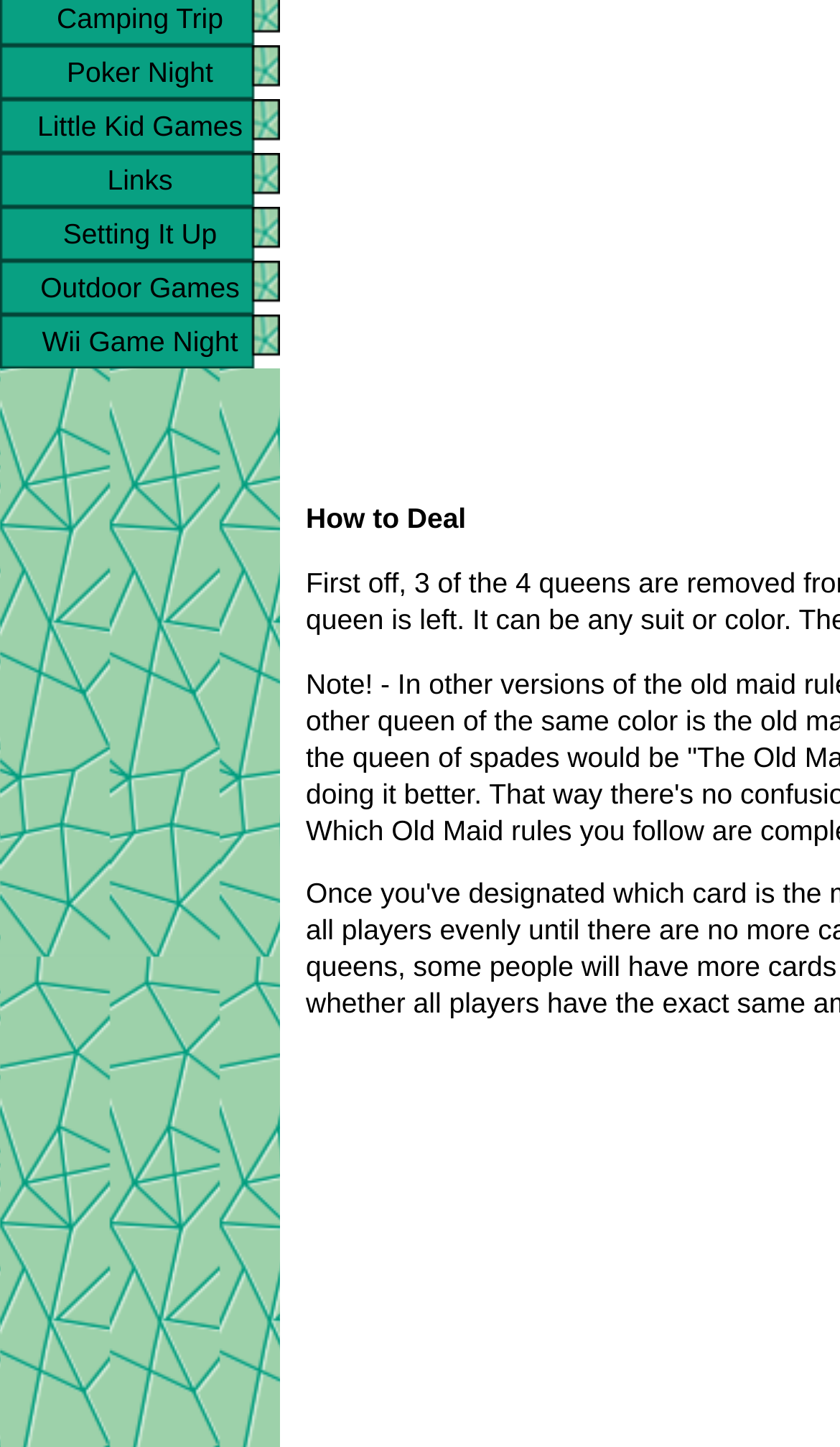Using the provided description: "Setting It Up", find the bounding box coordinates of the corresponding UI element. The output should be four float numbers between 0 and 1, in the format [left, top, right, bottom].

[0.0, 0.143, 0.333, 0.18]